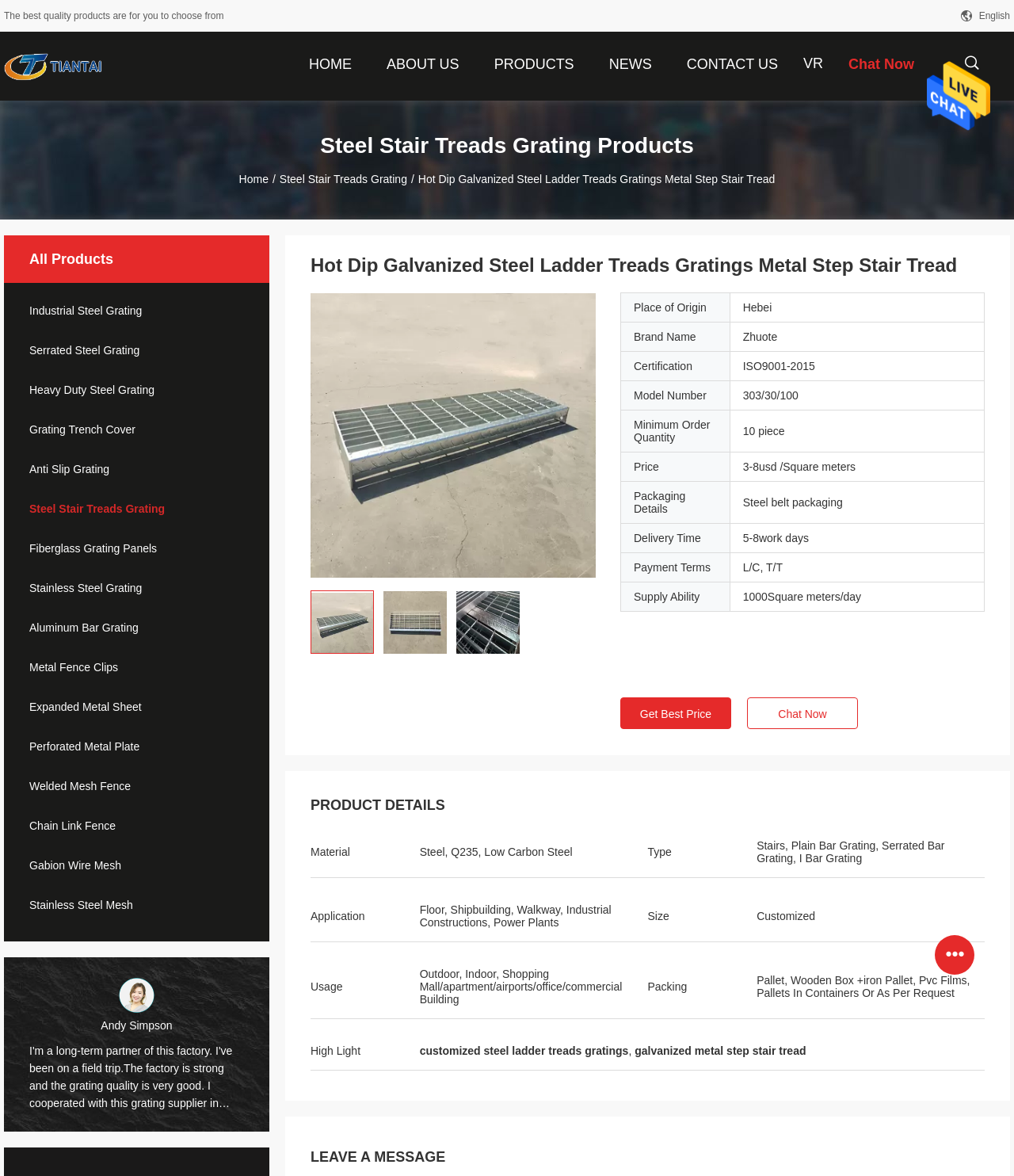Determine the main text heading of the webpage and provide its content.

Hot Dip Galvanized Steel Ladder Treads Gratings Metal Step Stair Tread